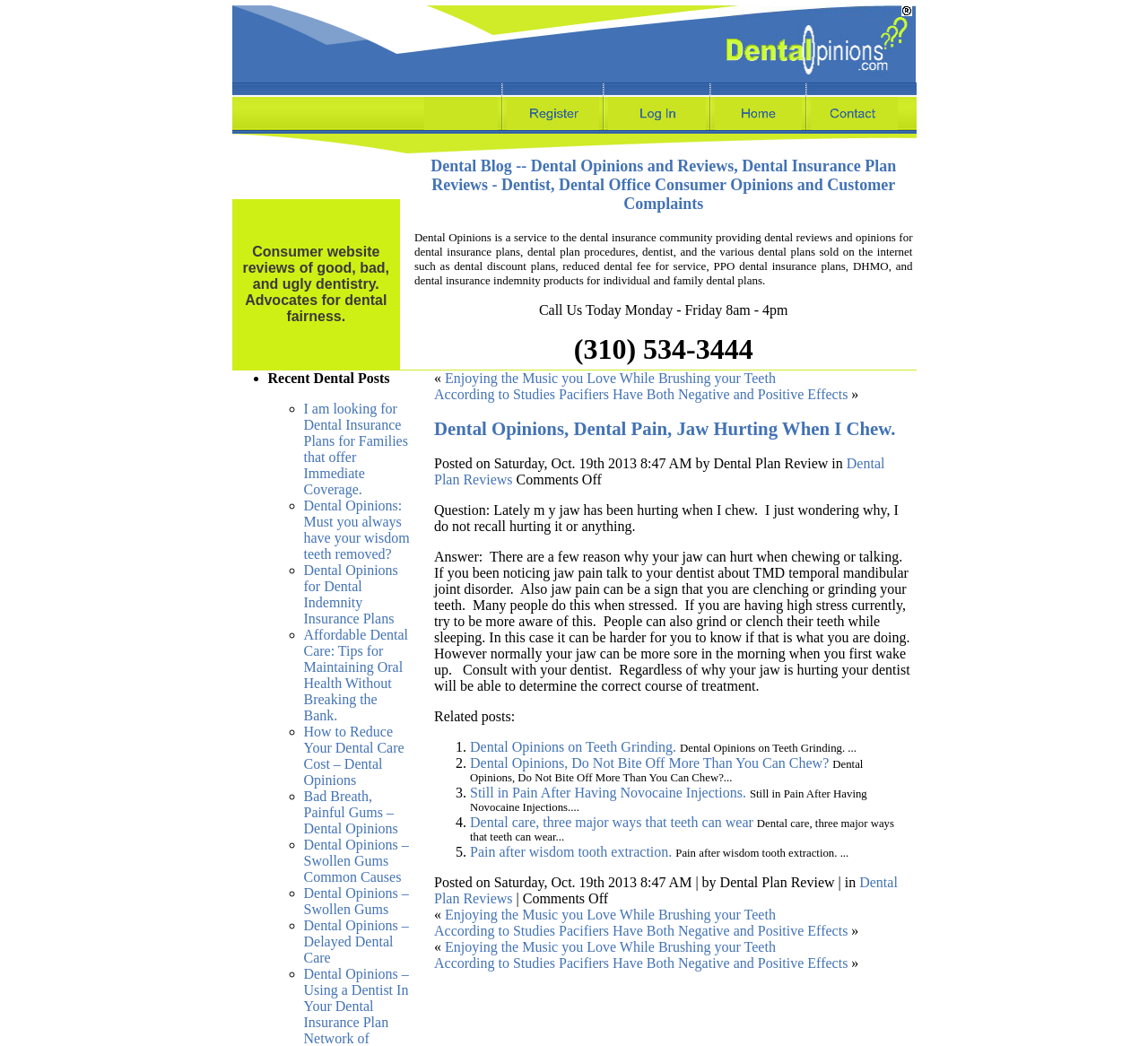Predict the bounding box of the UI element that fits this description: "Dental Opinions – Swollen Gums".

[0.264, 0.847, 0.356, 0.877]